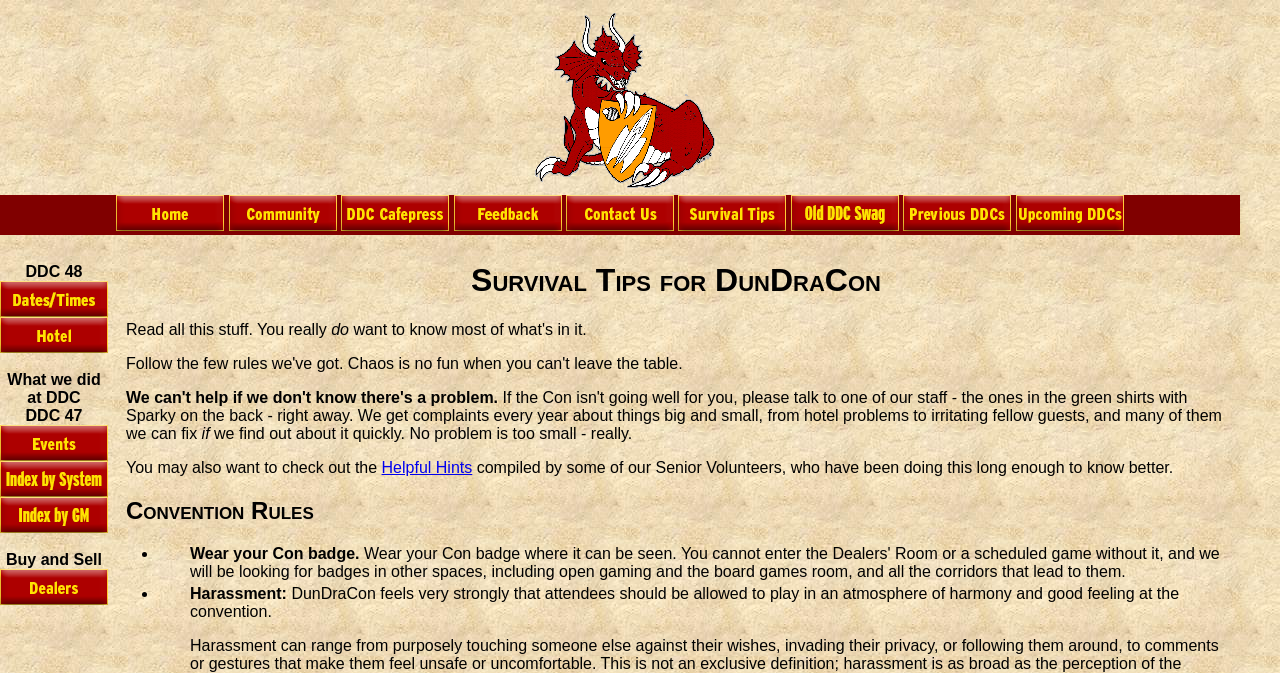What is the name of the convention?
Look at the image and provide a detailed response to the question.

I inferred this answer by looking at the various links and text elements on the webpage, which all seem to be related to a convention called DunDraCon.